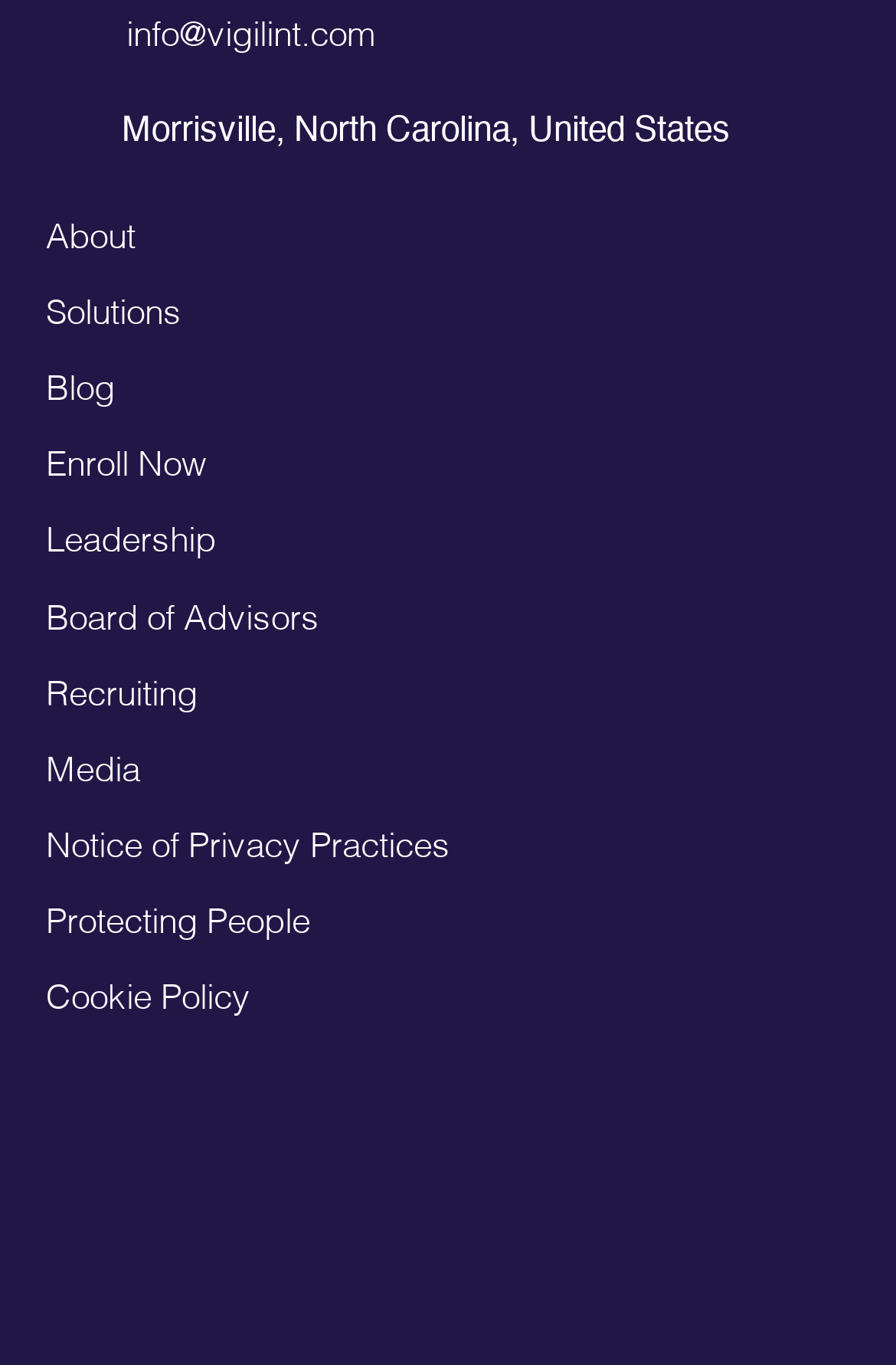Please determine the bounding box coordinates of the element's region to click in order to carry out the following instruction: "View company location". The coordinates should be four float numbers between 0 and 1, i.e., [left, top, right, bottom].

[0.052, 0.072, 0.098, 0.114]